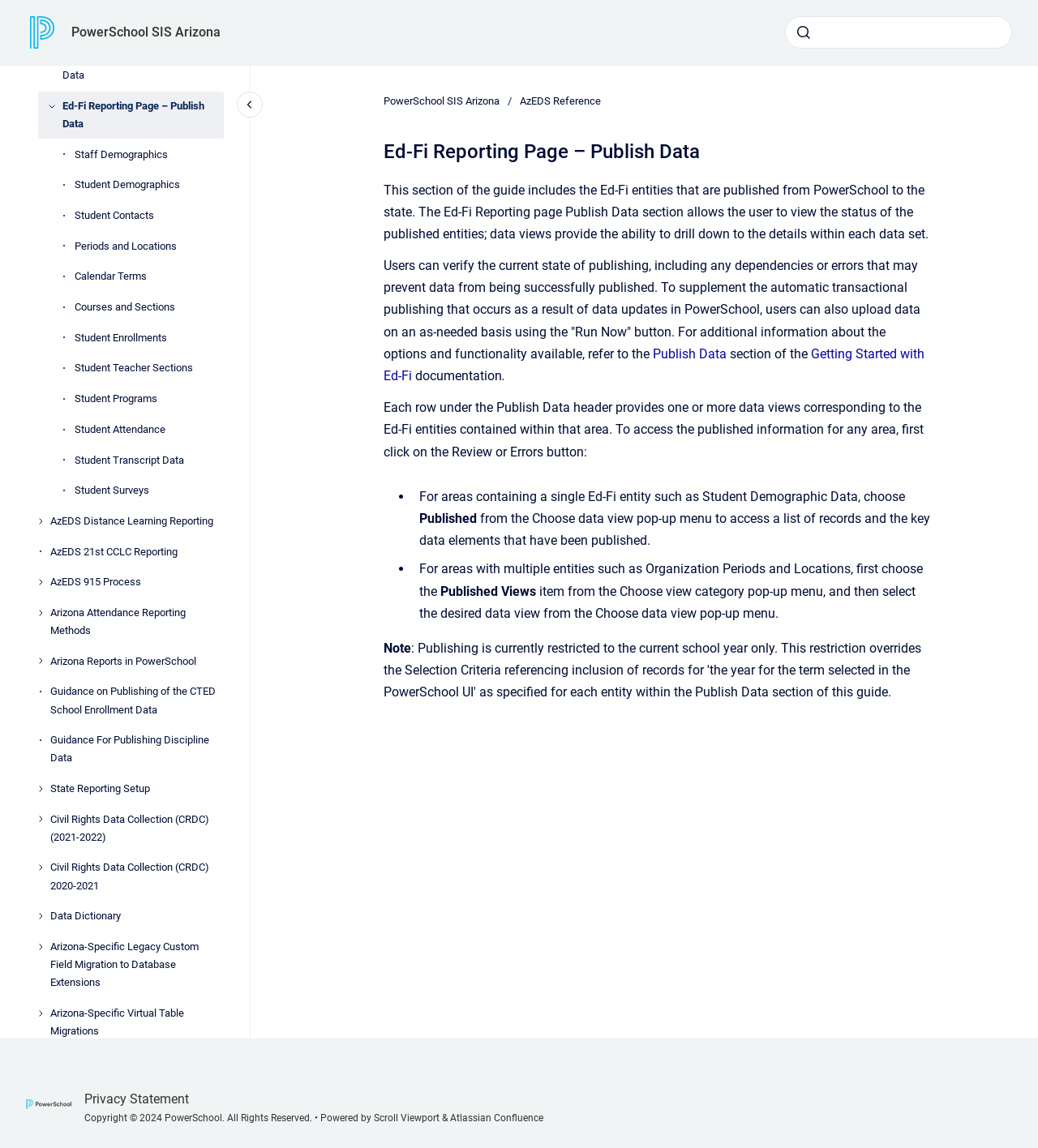Please determine the bounding box coordinates of the clickable area required to carry out the following instruction: "View Arizona Attendance Reporting Methods". The coordinates must be four float numbers between 0 and 1, represented as [left, top, right, bottom].

[0.048, 0.521, 0.216, 0.562]